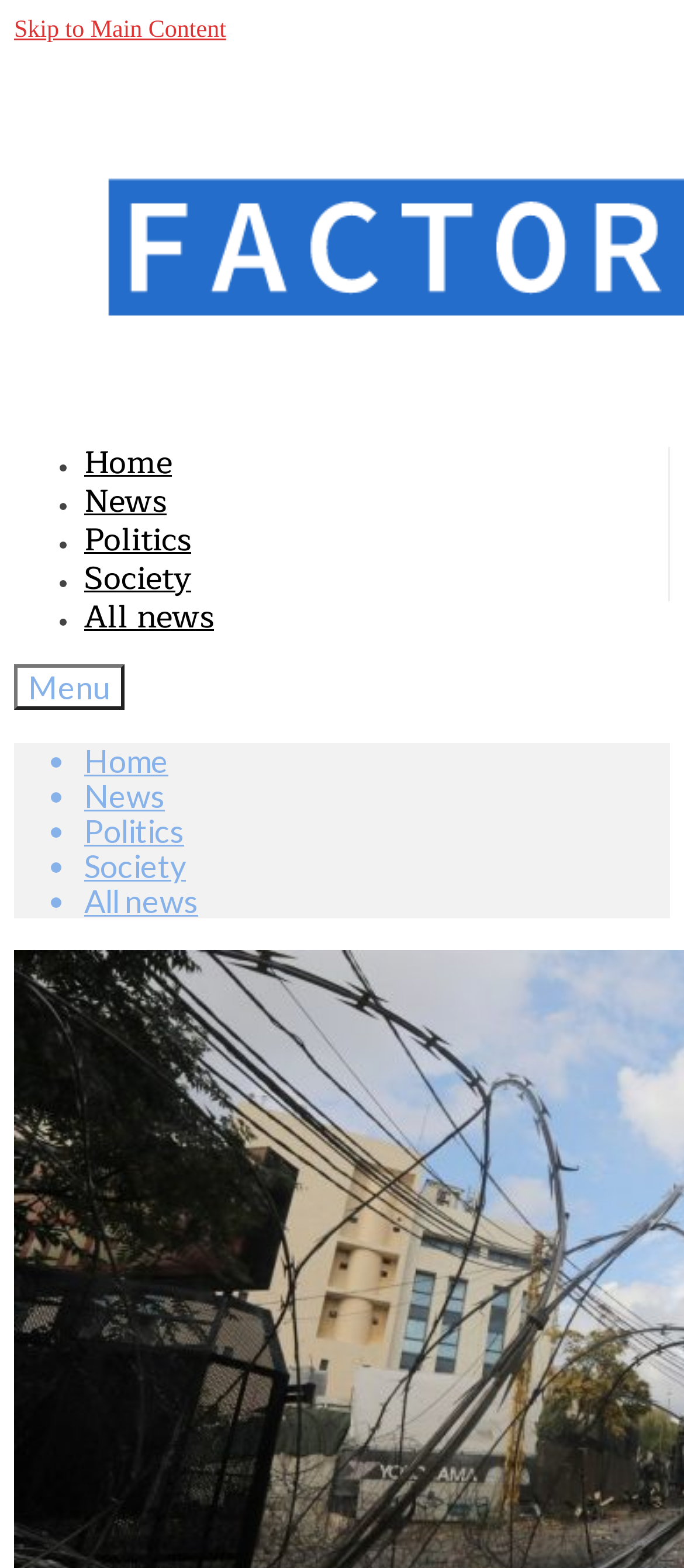How many list markers are there?
Provide a one-word or short-phrase answer based on the image.

8